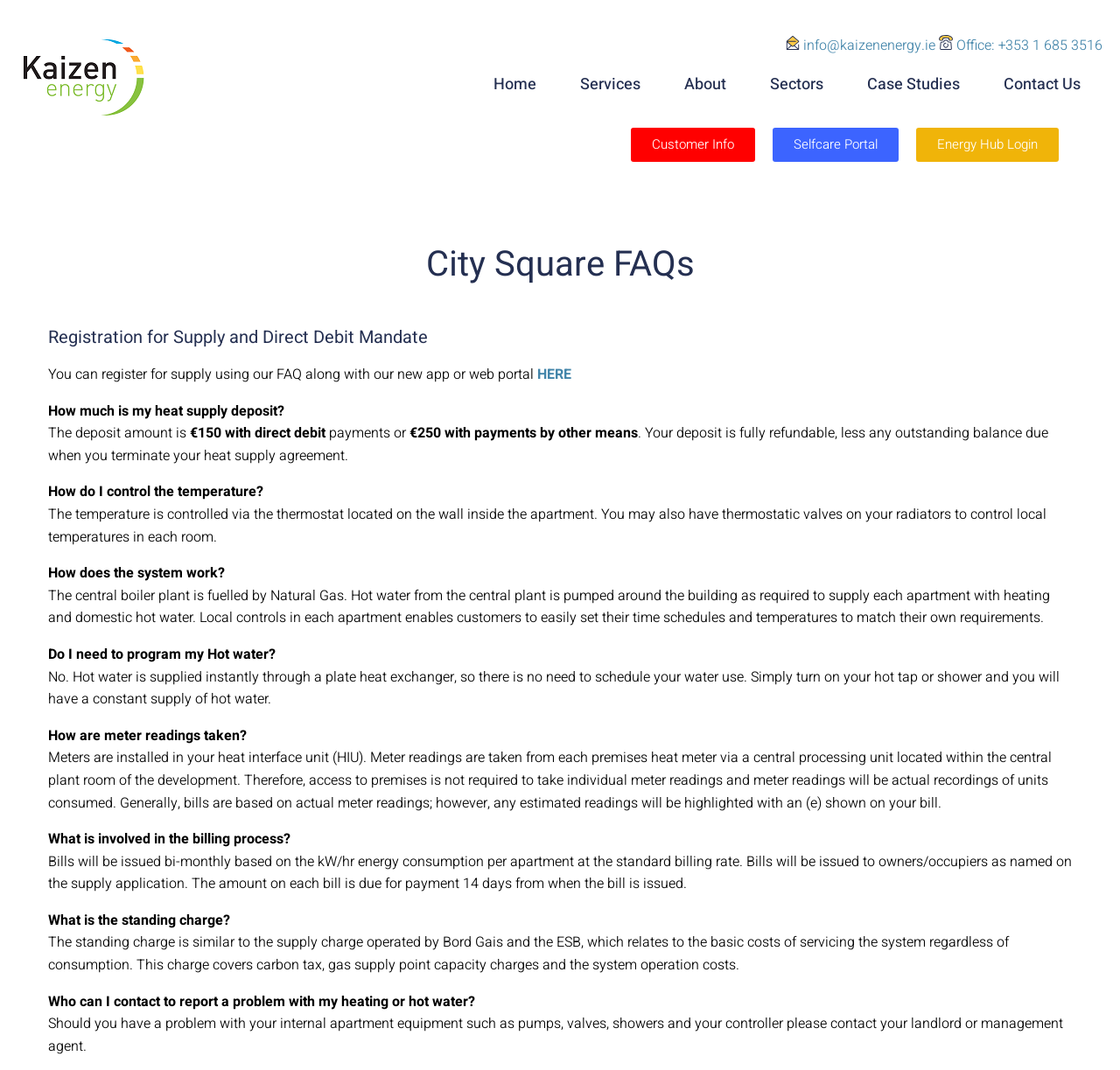Explain the webpage in detail.

The webpage is about City Square FAQs, specifically for Kaizen Energy. At the top, there is a logo and a navigation menu with links to Home, Services, About, Sectors, Case Studies, and Contact Us. Below the navigation menu, there are three links: Energy Hub Login, Selfcare Portal, and Customer Info.

The main content of the webpage is divided into sections, each with a heading and a series of questions and answers. The first section is about Registration for Supply and Direct Debit Mandate, where users can register for supply using the FAQ, app, or web portal. The second section answers questions about heat supply deposits, temperature control, and how the system works. The system is explained as a central boiler plant fueled by Natural Gas, which supplies hot water to each apartment.

The following sections answer questions about programming hot water, meter readings, billing processes, standing charges, and who to contact in case of problems with heating or hot water. The answers provide detailed information about the system, including how it works, how to control temperature, and how bills are issued.

Throughout the webpage, there are no images except for the Kaizen Energy logo at the top. The layout is organized, with clear headings and concise text, making it easy to navigate and find specific information.